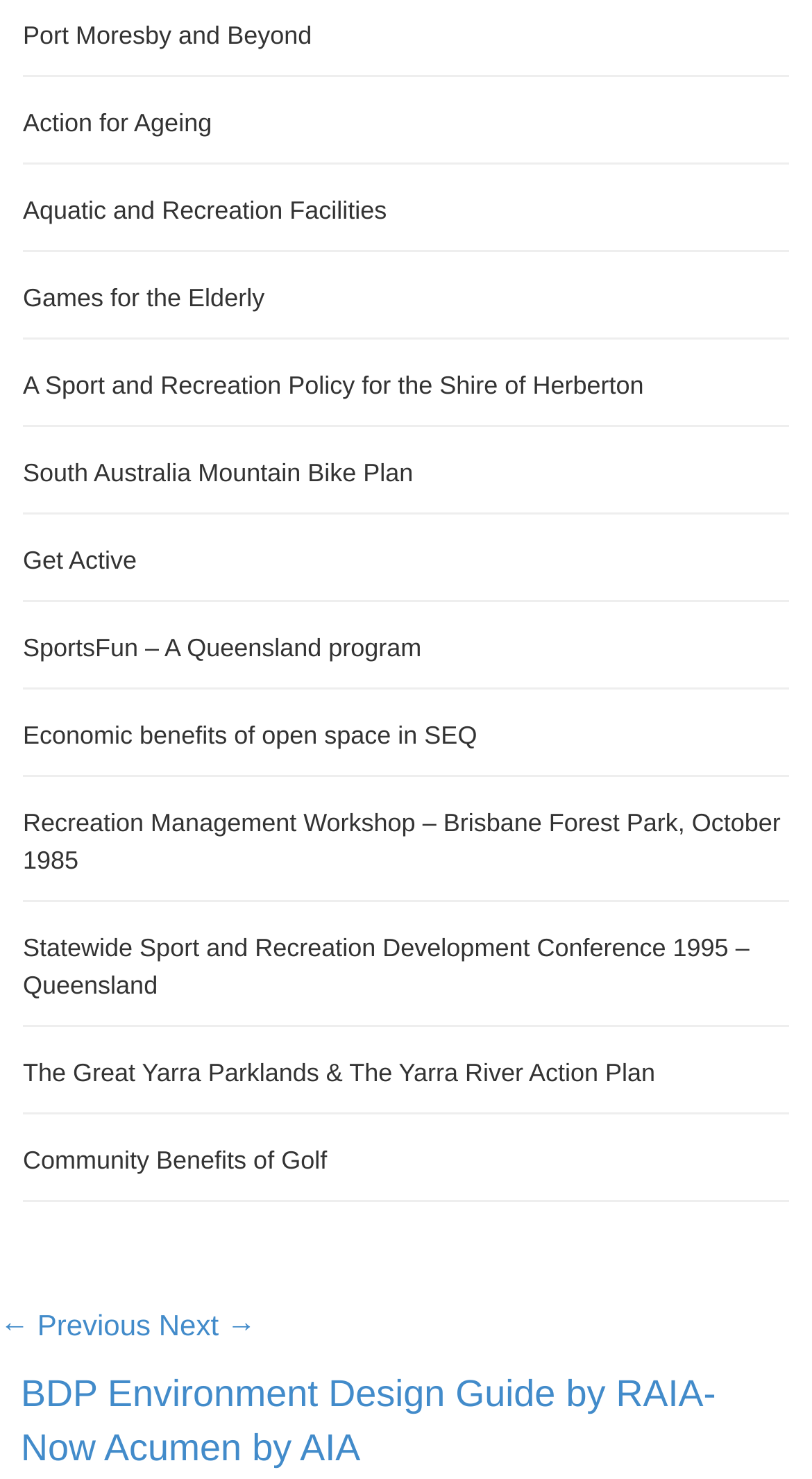Specify the bounding box coordinates of the region I need to click to perform the following instruction: "View 'Get Active'". The coordinates must be four float numbers in the range of 0 to 1, i.e., [left, top, right, bottom].

[0.028, 0.369, 0.168, 0.389]